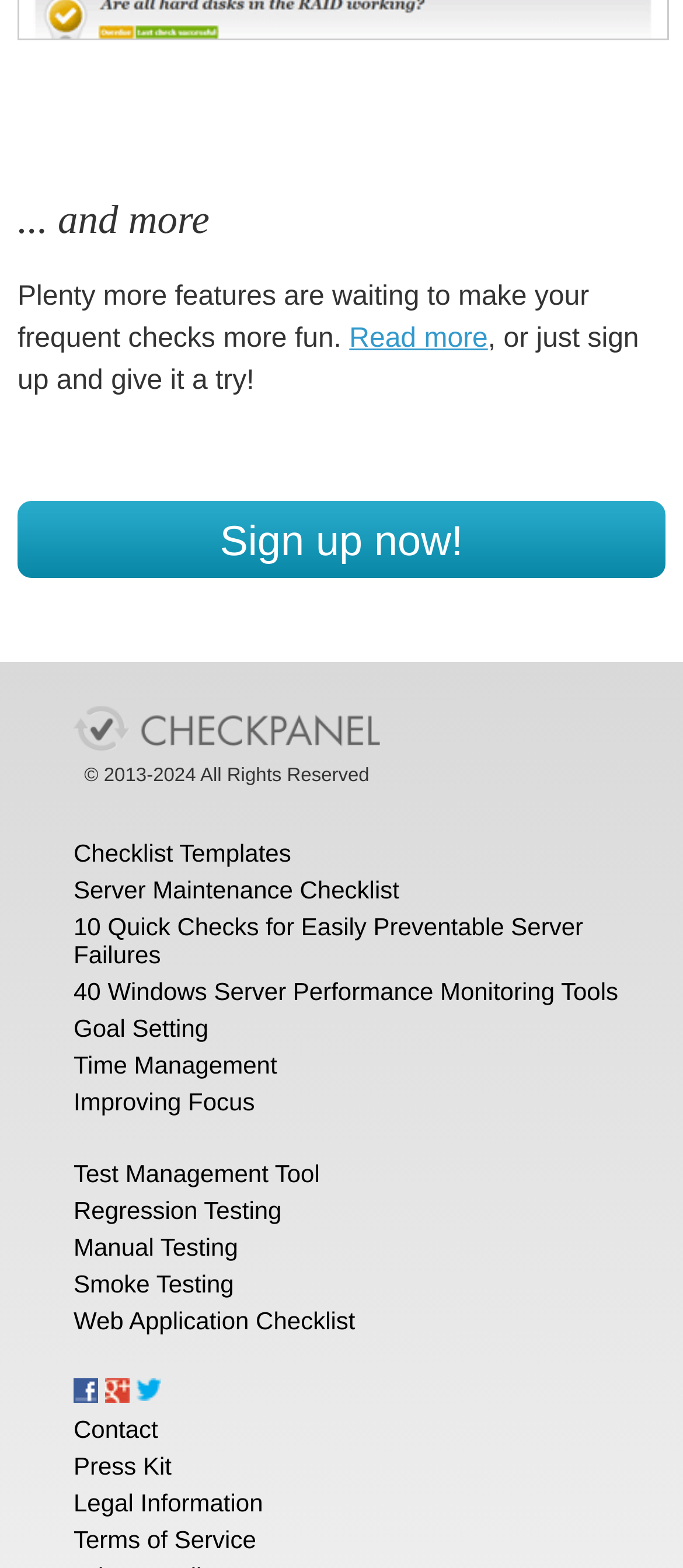What is the name of the website?
Utilize the information in the image to give a detailed answer to the question.

The name of the website can be determined by looking at the link 'Checkpanel' with the image 'Checkpanel' inside it, which is likely to be the logo of the website.